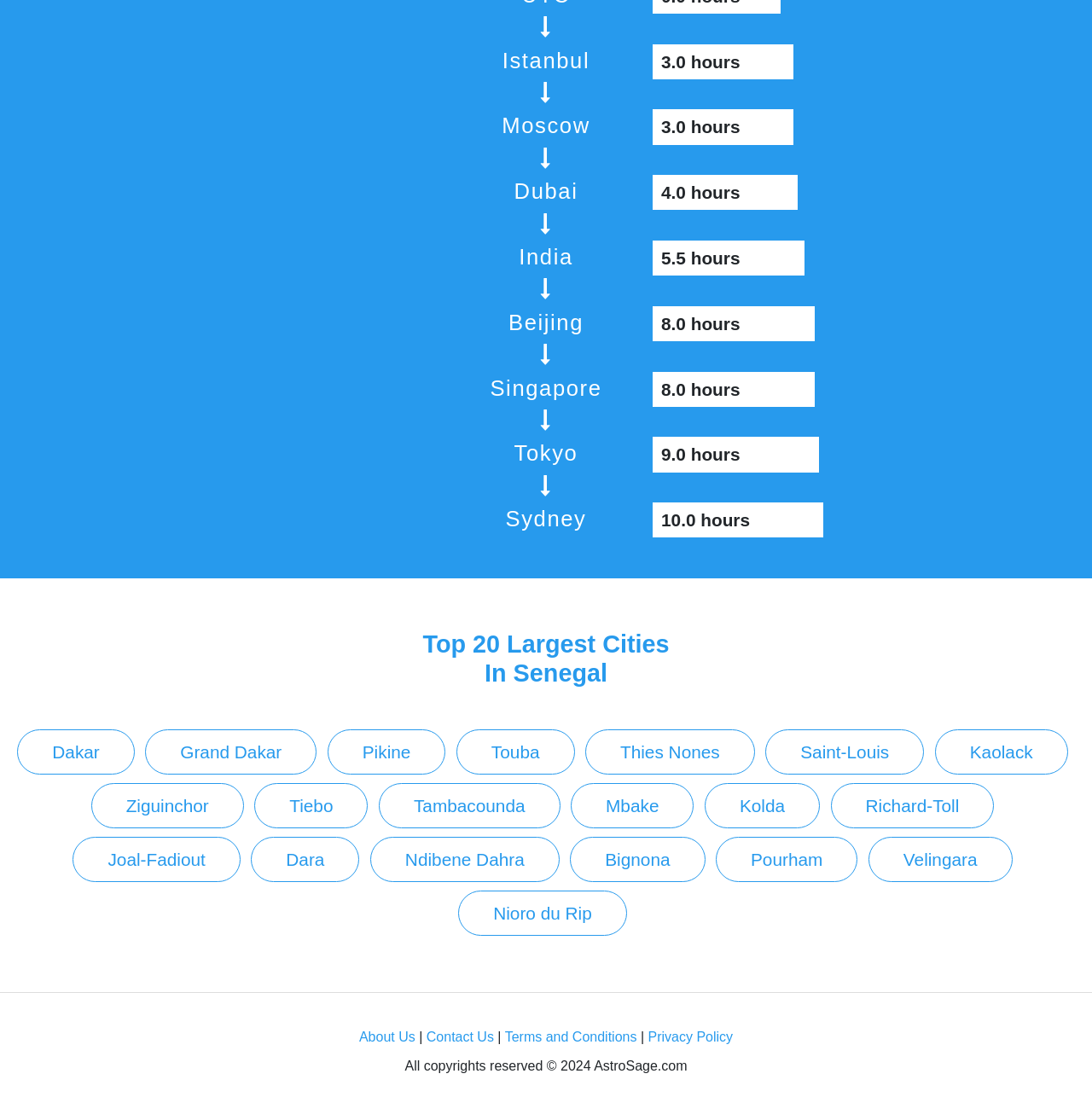Please answer the following query using a single word or phrase: 
What is the city above Moscow?

Dubai